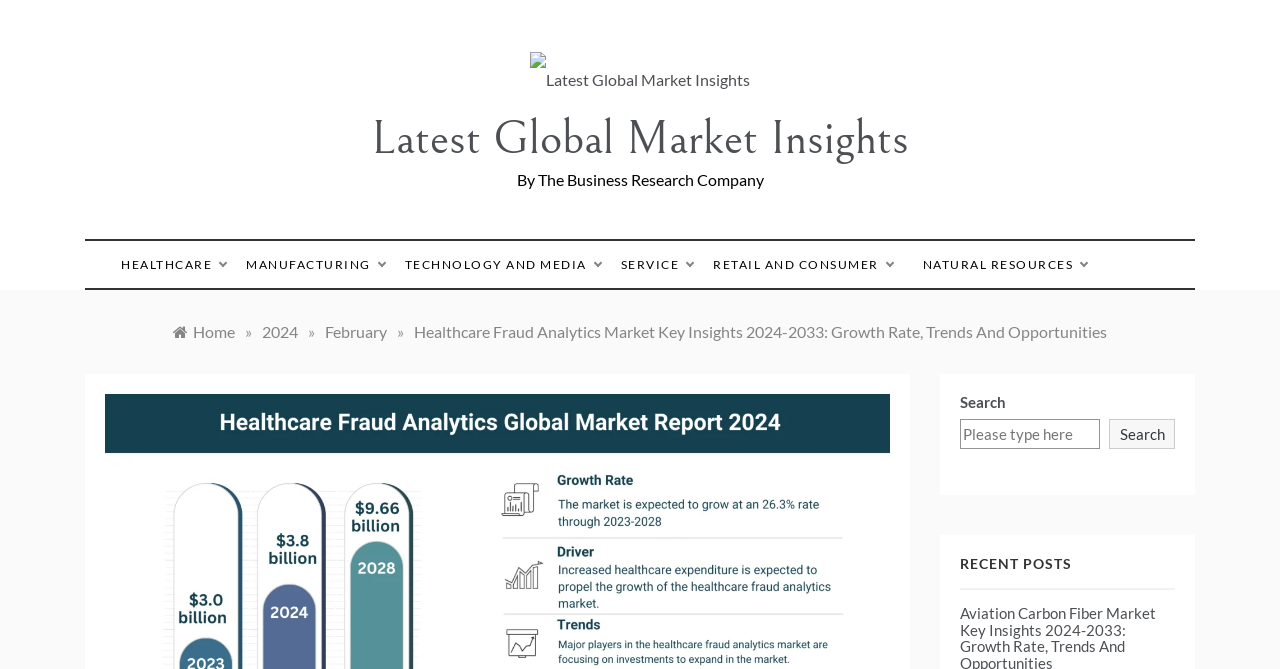Describe every aspect of the webpage in a detailed manner.

The webpage is about Healthcare Fraud Analytics Market Key Insights from 2024 to 2033, provided by The Business Research Company. At the top, there is a heading with a link to "Latest Global Market Insights" accompanied by an image with the same description. Below this, there is a static text "By The Business Research Company".

On the left side, there are five links to different industries: HEALTHCARE, MANUFACTURING, TECHNOLOGY AND MEDIA, SERVICE, and RETAIL AND CONSUMER, followed by NATURAL RESOURCES. These links are positioned vertically, with HEALTHCARE at the top and NATURAL RESOURCES at the bottom.

Above these industry links, there is a navigation section with breadcrumbs, containing links to "Home", "2024", "February", and the current page "Healthcare Fraud Analytics Market Key Insights 2024-2033: Growth Rate, Trends And Opportunities".

On the right side, there is a search bar with a label "Search" and a search button. Below the search bar, there is a heading "RECENT POSTS".